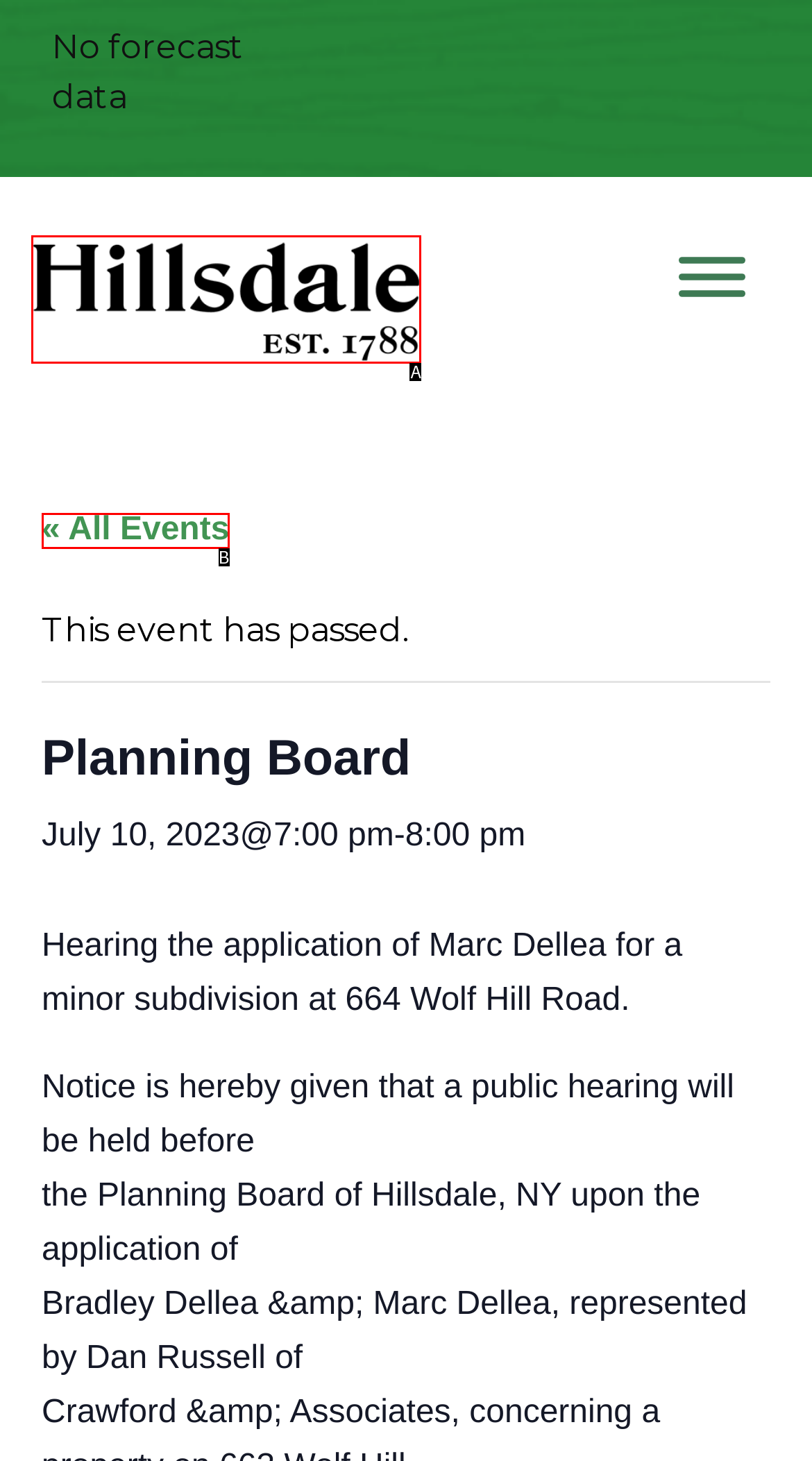Given the description: « All Events, identify the HTML element that fits best. Respond with the letter of the correct option from the choices.

B